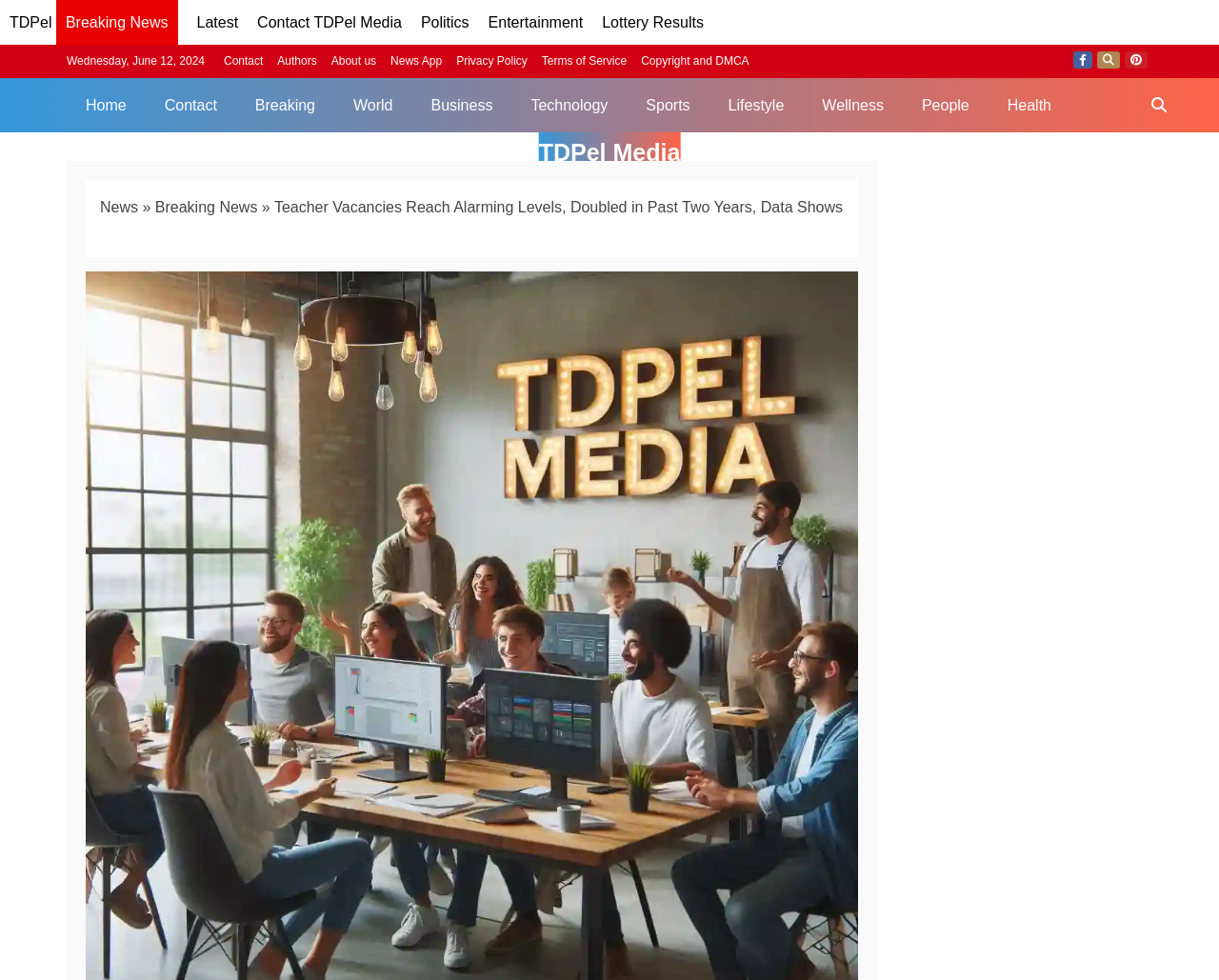Please determine the bounding box coordinates of the element's region to click for the following instruction: "Visit Facebook page".

[0.88, 0.053, 0.896, 0.07]